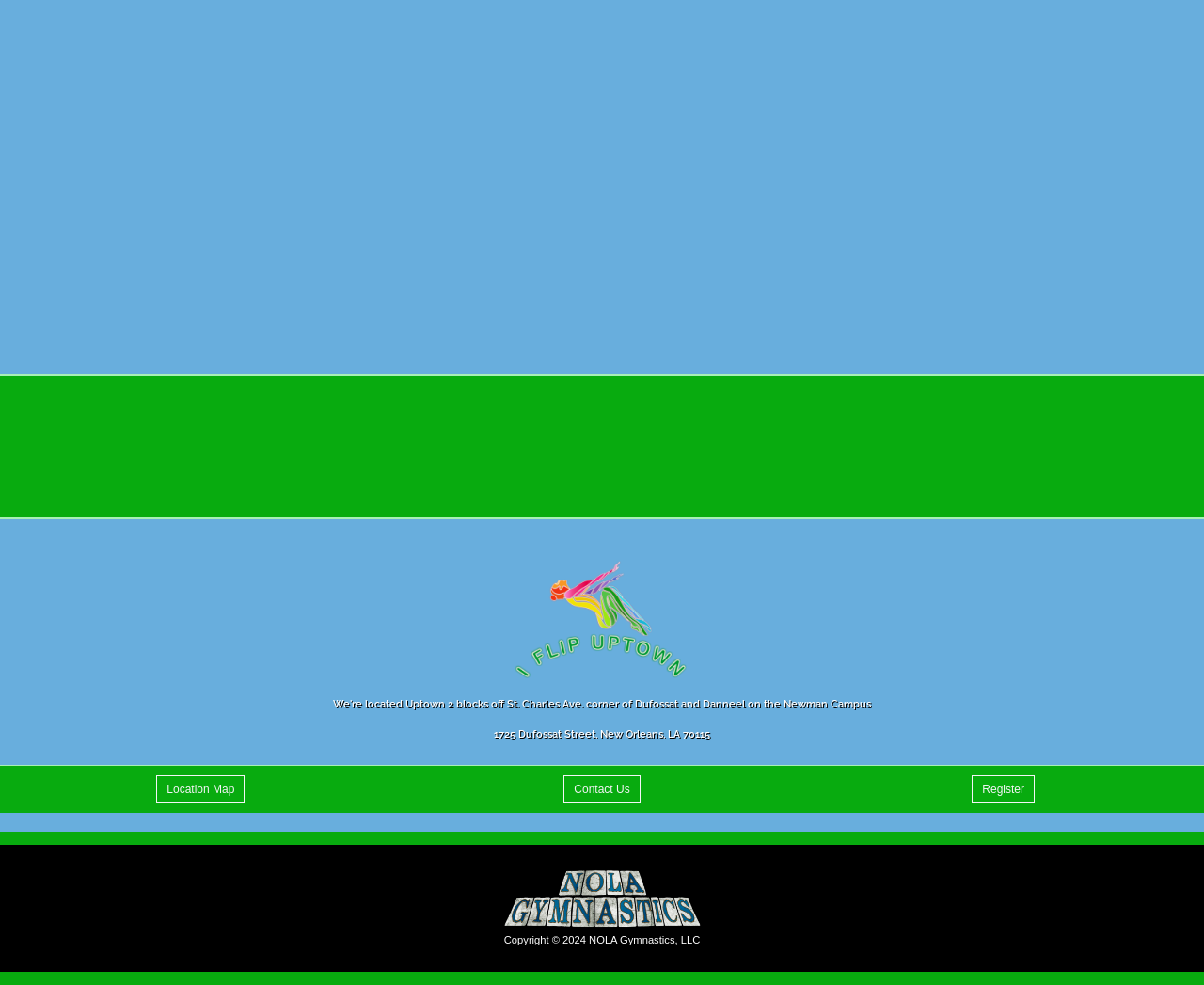Using the provided element description: "Contact Us", determine the bounding box coordinates of the corresponding UI element in the screenshot.

[0.468, 0.787, 0.532, 0.815]